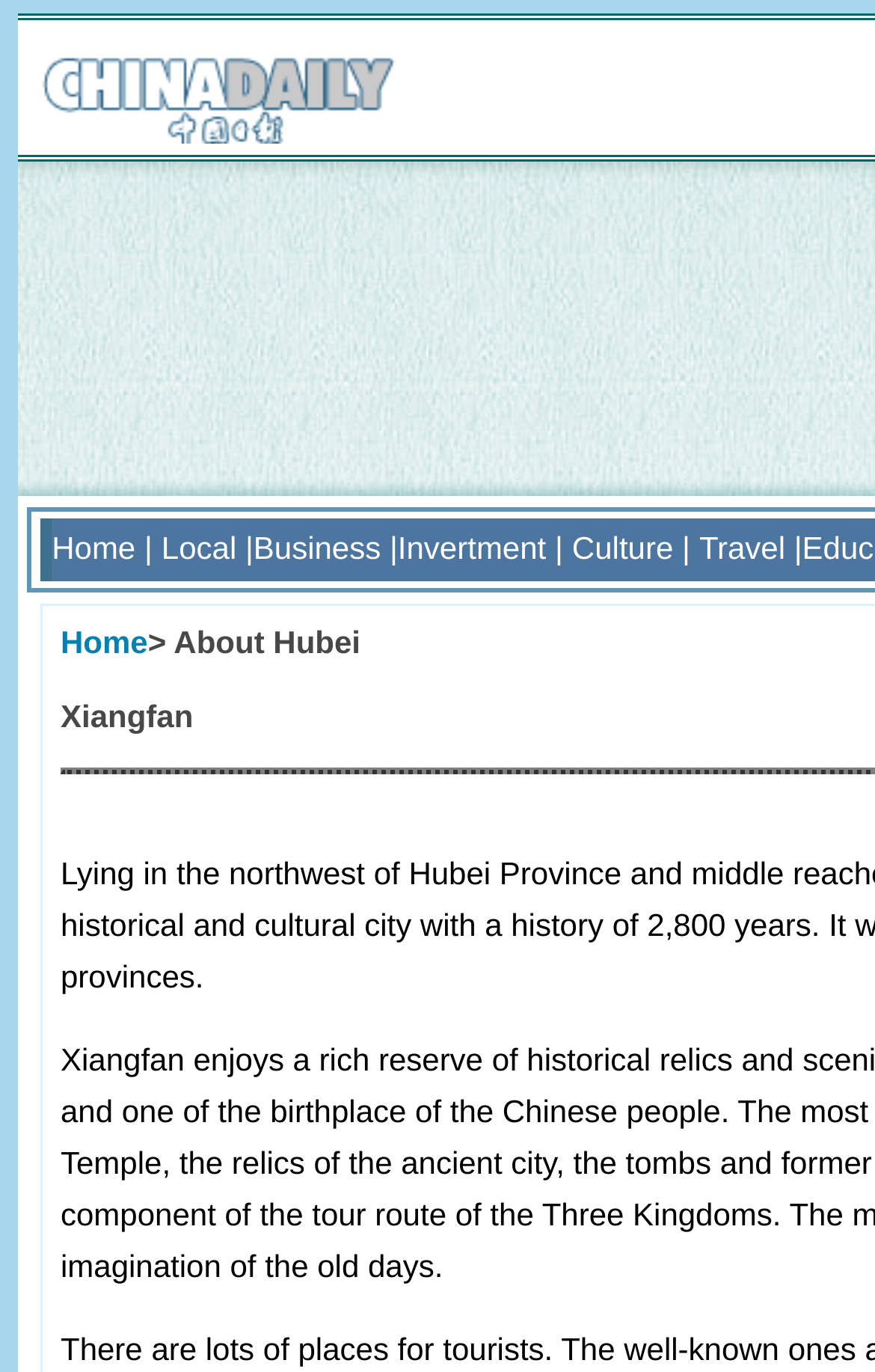Locate the bounding box of the UI element defined by this description: "Culture |". The coordinates should be given as four float numbers between 0 and 1, formatted as [left, top, right, bottom].

[0.654, 0.386, 0.789, 0.412]